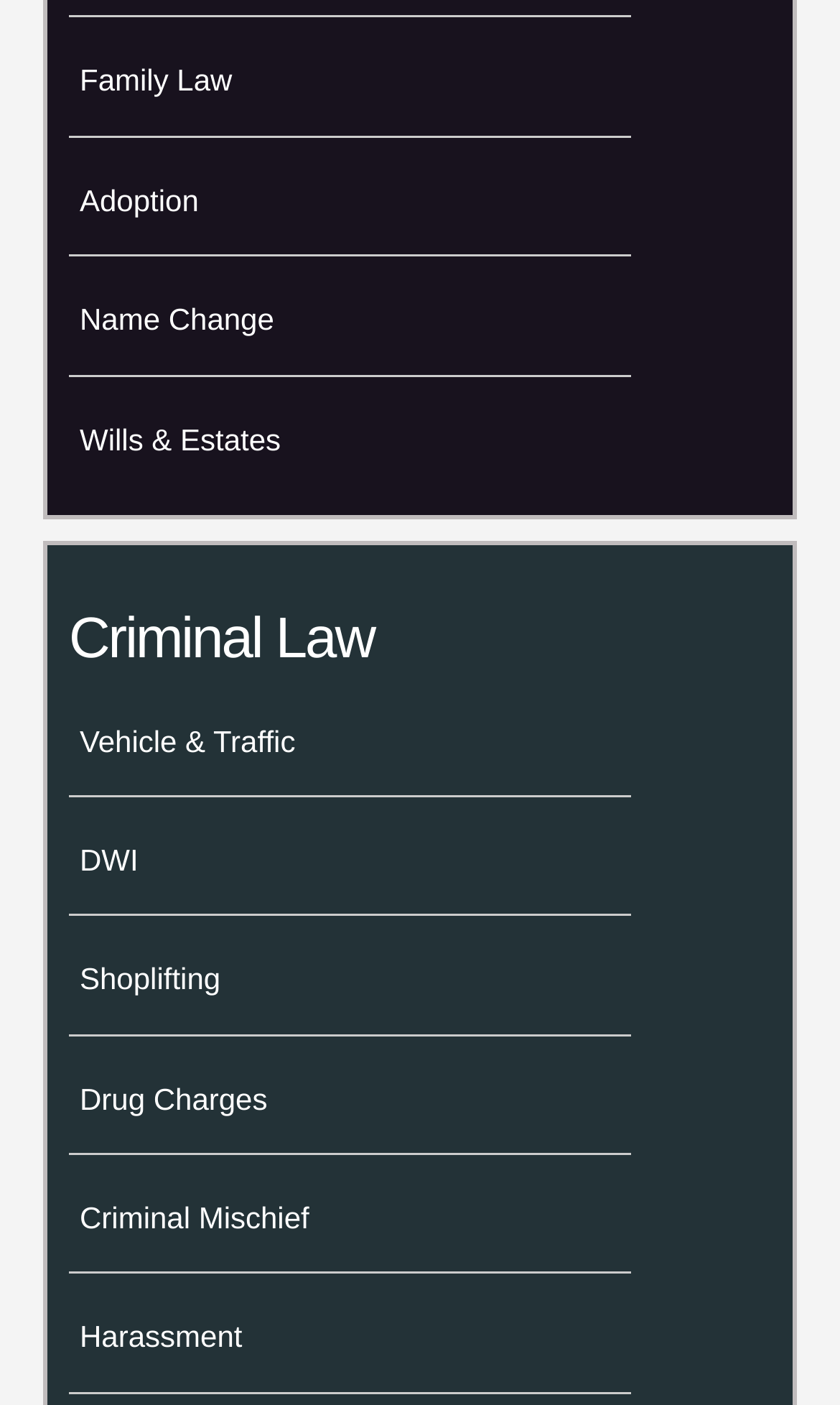Please answer the following query using a single word or phrase: 
How many categories are on this webpage?

2